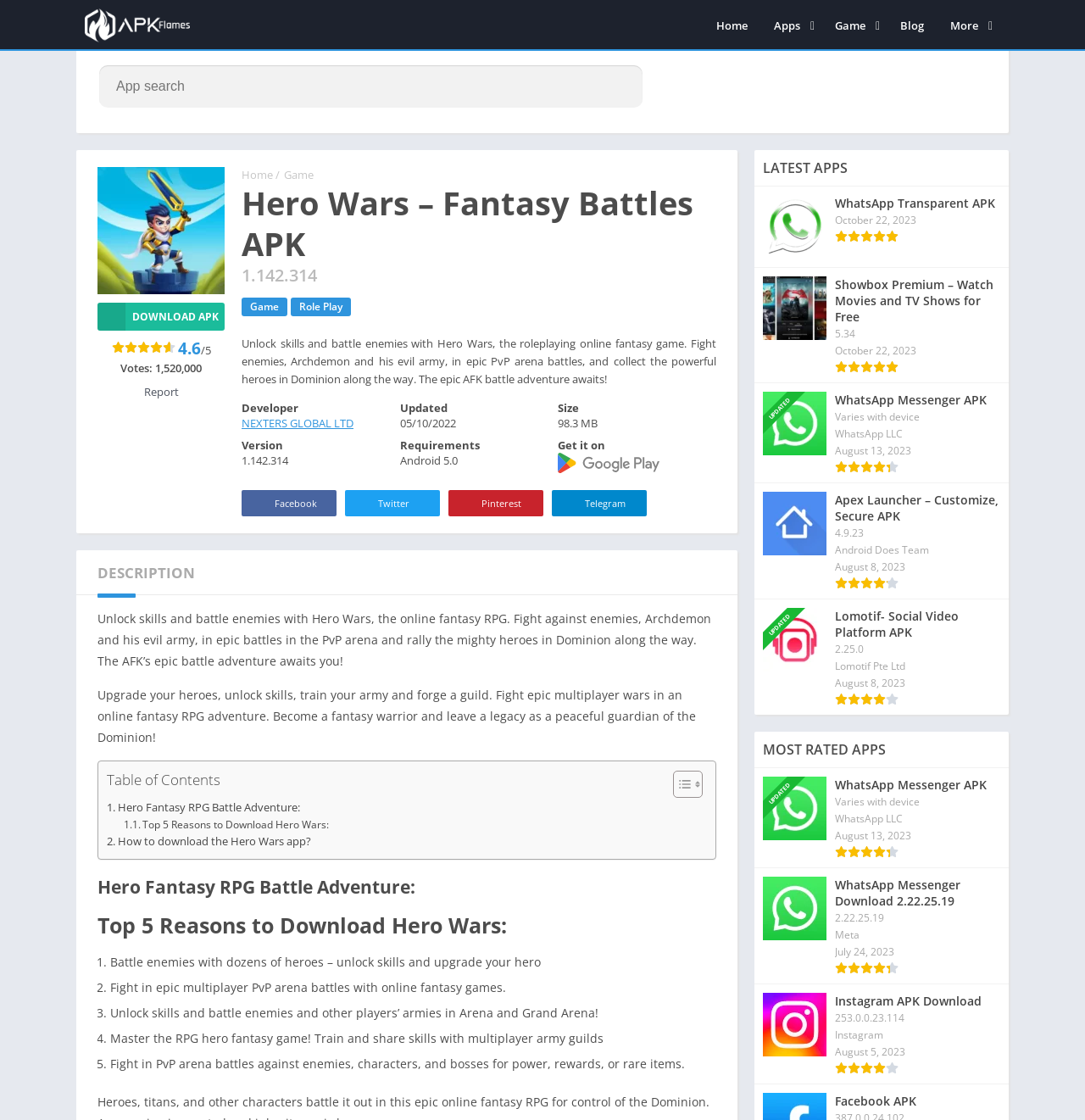Locate the bounding box coordinates of the element that should be clicked to fulfill the instruction: "Download Hero Wars APK".

[0.09, 0.27, 0.207, 0.295]